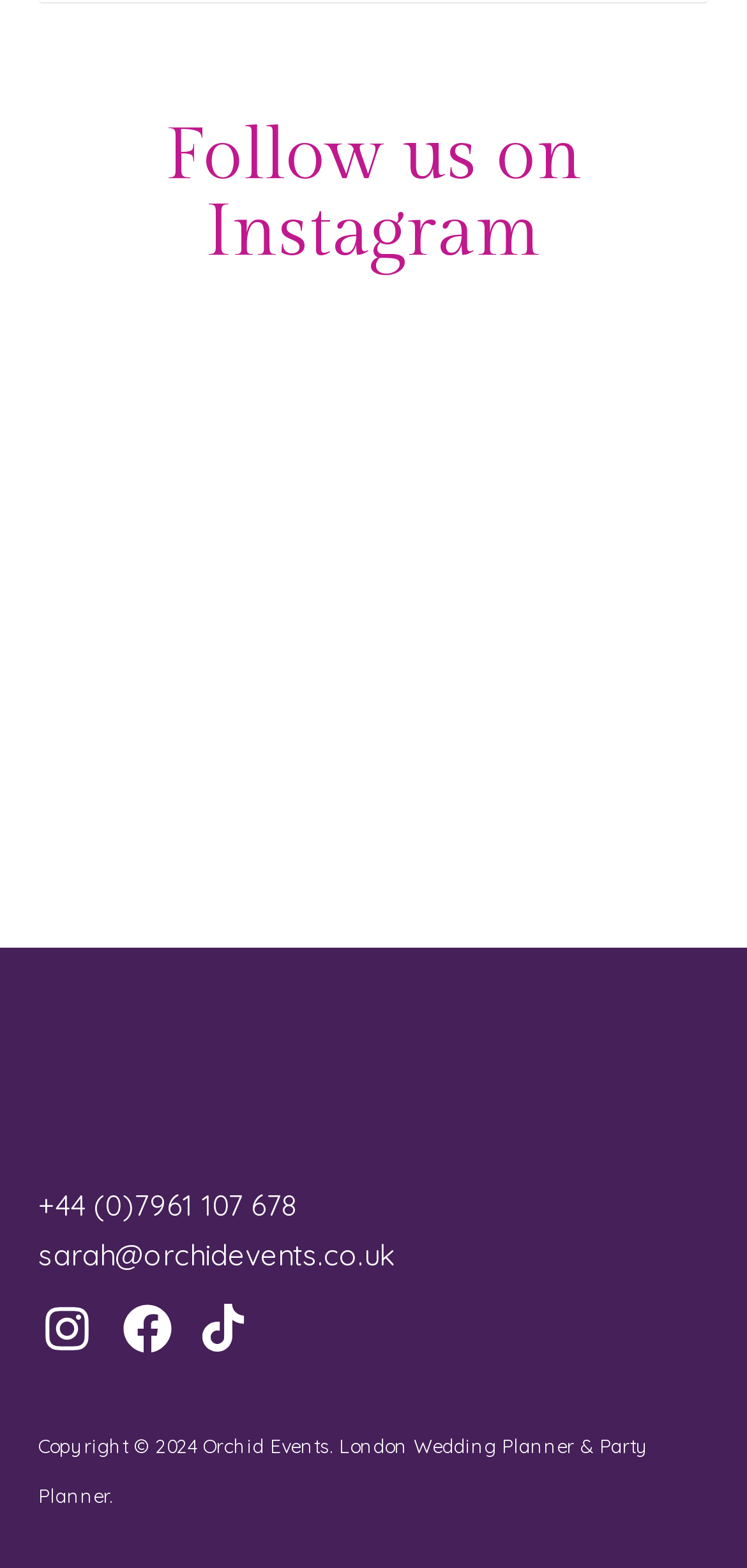Please identify the bounding box coordinates of the element I need to click to follow this instruction: "View Emily & Ben’s wedding photos".

[0.026, 0.198, 0.487, 0.321]